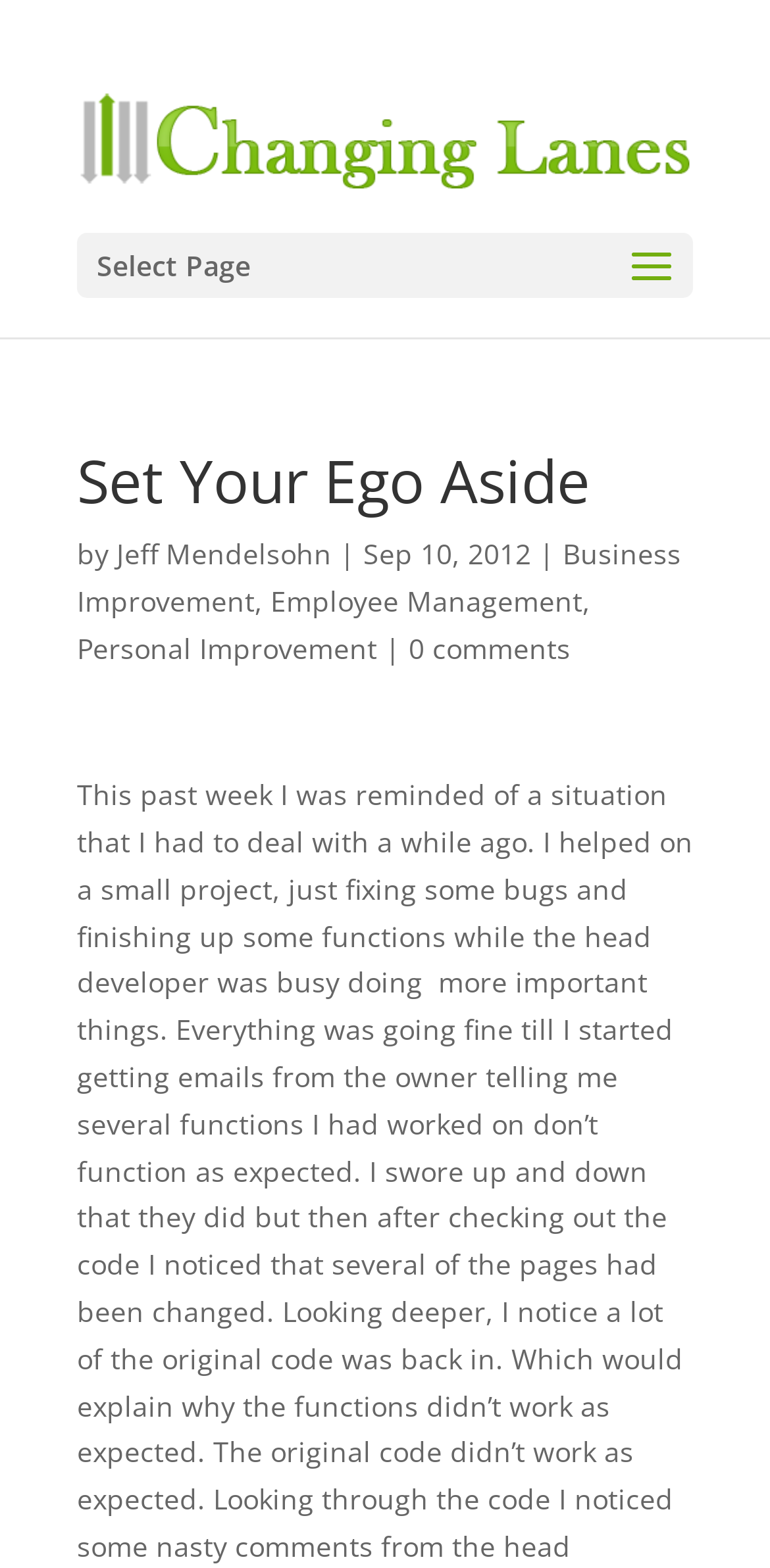Who wrote the article?
Analyze the image and provide a thorough answer to the question.

The author's name can be found in the link element with the text 'Jeff Mendelsohn' next to the text 'by', which is a common way to indicate the author of an article.